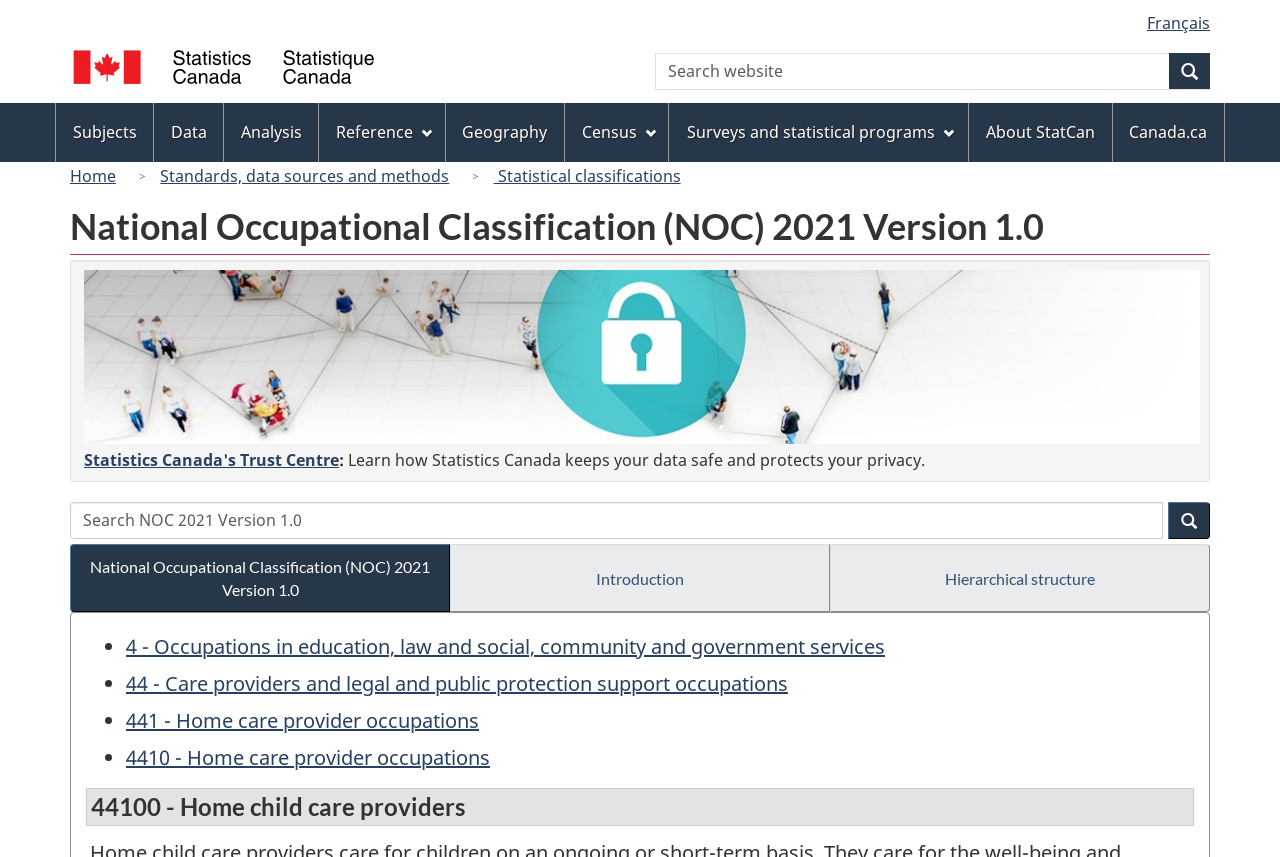Construct a comprehensive caption that outlines the webpage's structure and content.

This webpage is about the National Occupational Classification (NOC) 2021 Version 1.0, specifically focusing on Home child care providers. At the top of the page, there are three links: "Skip to main content", "Skip to 'About this site'", and "Switch to basic HTML version". Below these links, there is a language selection option with a link to "Français". 

To the left of the language selection, there is a logo of Statistics Canada, accompanied by a link to the organization's website. Above the main content area, there is a search bar with a button and a dropdown menu. The search bar is labeled "Search website". 

On the top navigation menu, there are several menu items, including "Subjects", "Data", "Analysis", "Reference", "Geography", "Census", "Surveys and statistical programs", "About StatCan", and "Canada.ca". 

Below the navigation menu, there are several links, including "Home", "Standards, data sources and methods", and "Statistical classifications". The main content area is divided into two sections. The left section has a heading "National Occupational Classification (NOC) 2021 Version 1.0" and several links to related topics, including "A" and "Statistics Canada's Trust Centre". 

The right section has a table with a search box and a button. Below the table, there are several links to specific occupations, including "4 - Occupations in education, law and social, community and government services", "44 - Care providers and legal and public protection support occupations", "441 - Home care provider occupations", and "4410 - Home care provider occupations". 

At the bottom of the page, there is a heading "44100 - Home child care providers", which is the main topic of the page. The page provides information about the occupation of Home child care providers, including their roles and responsibilities.